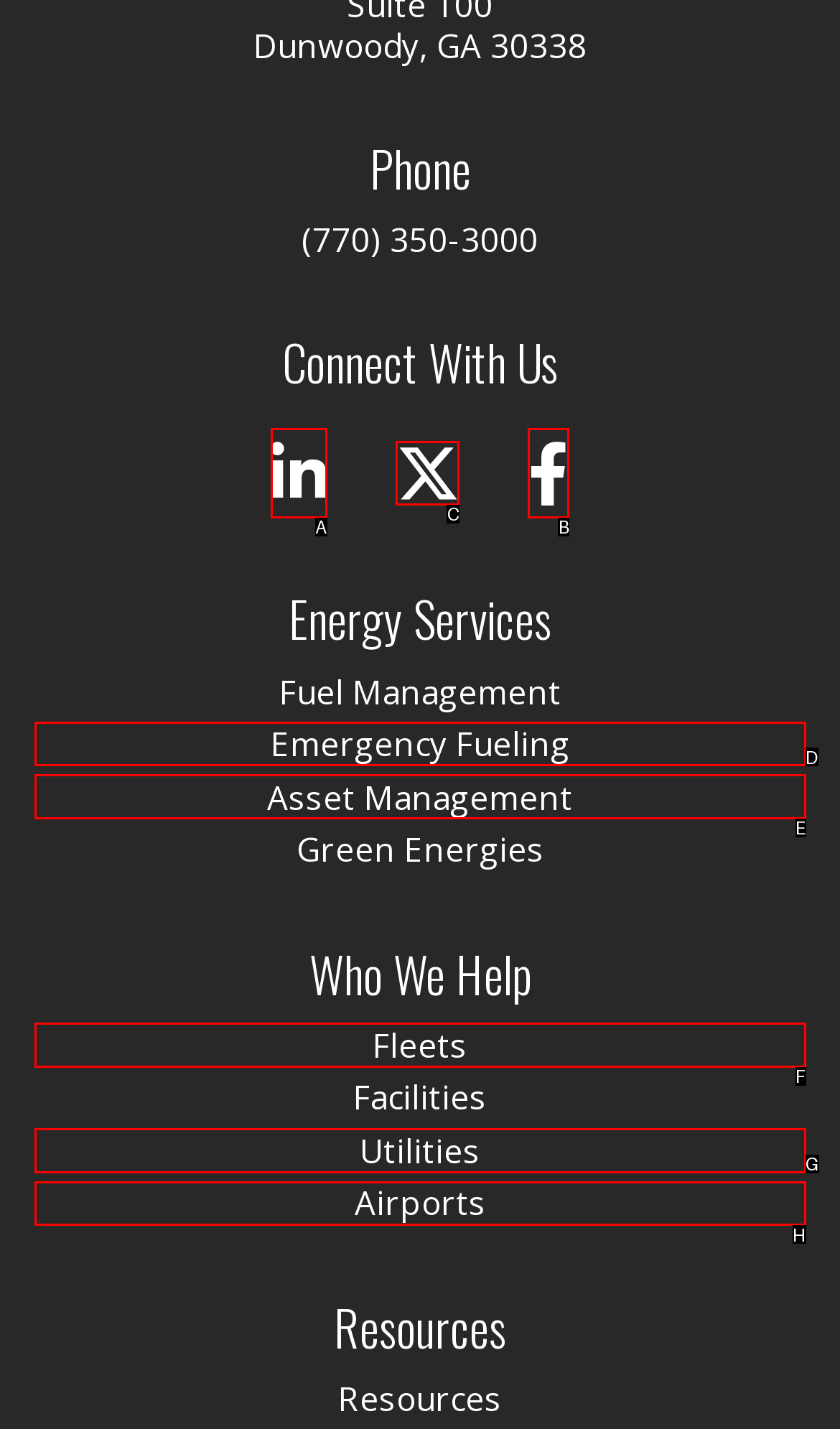Given the description: Asset Management, identify the matching option. Answer with the corresponding letter.

E